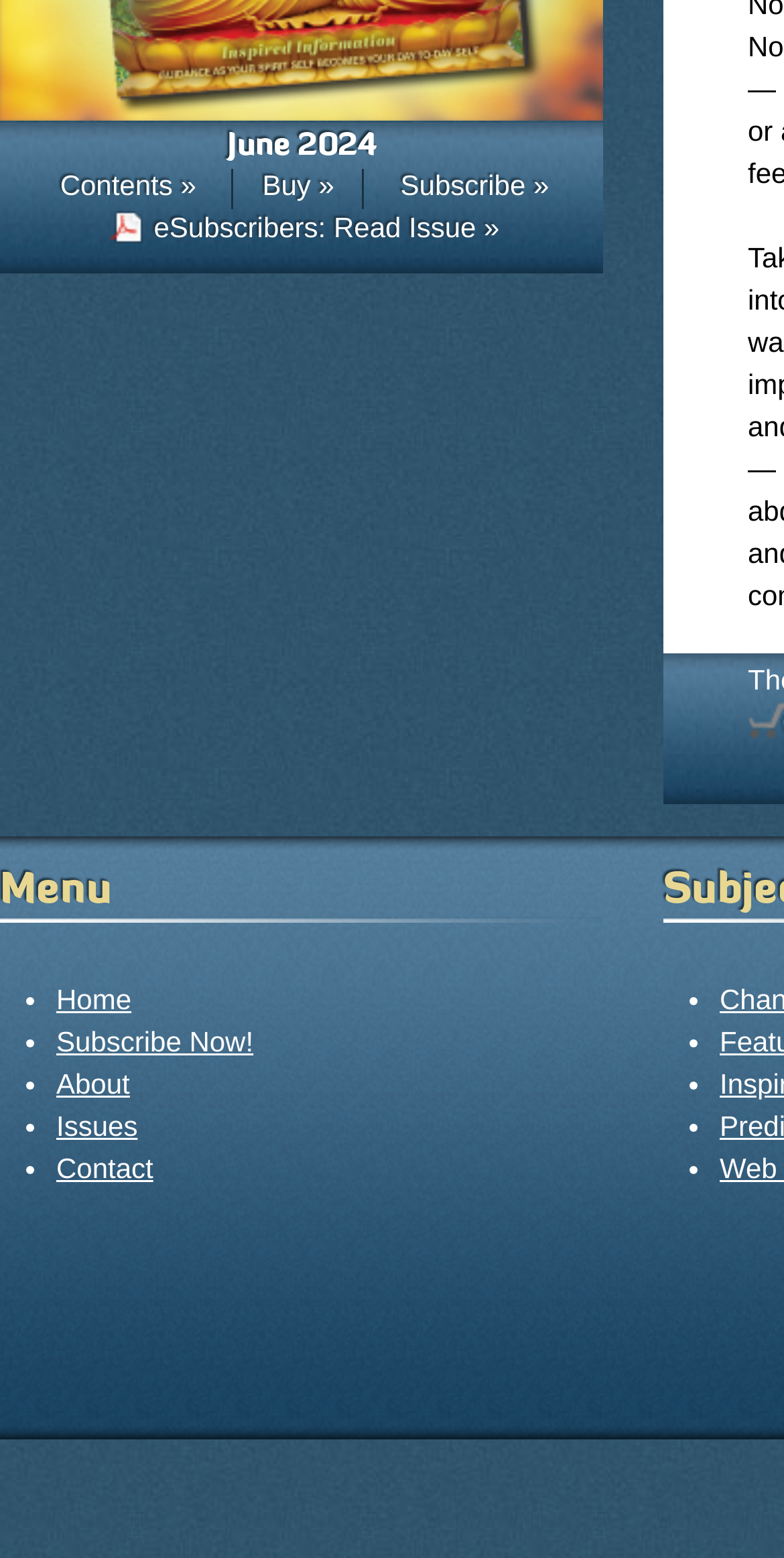Can you find the bounding box coordinates for the element that needs to be clicked to execute this instruction: "Go to contents page"? The coordinates should be given as four float numbers between 0 and 1, i.e., [left, top, right, bottom].

[0.077, 0.108, 0.25, 0.129]